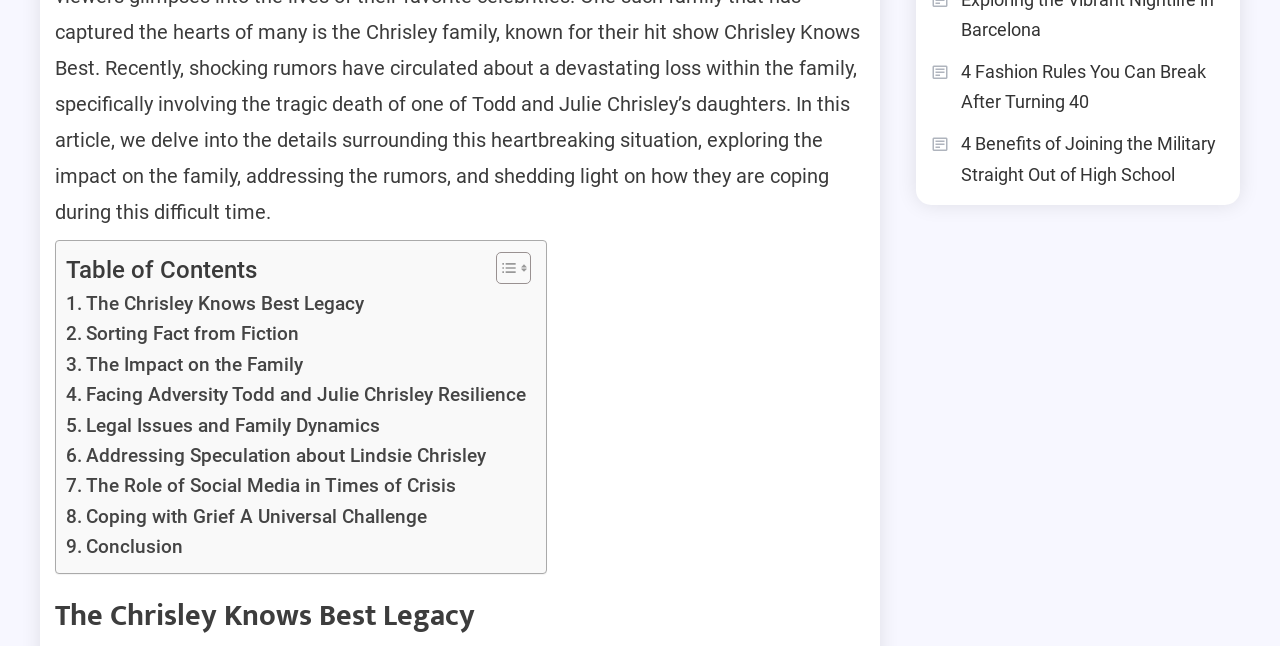How many links are in the table of contents?
Please answer the question with a detailed and comprehensive explanation.

I counted the number of links under the 'Table of Contents' section, which are '. The Chrisley Knows Best Legacy', '. Sorting Fact from Fiction', and so on, until '. Conclusion'. There are 9 links in total.